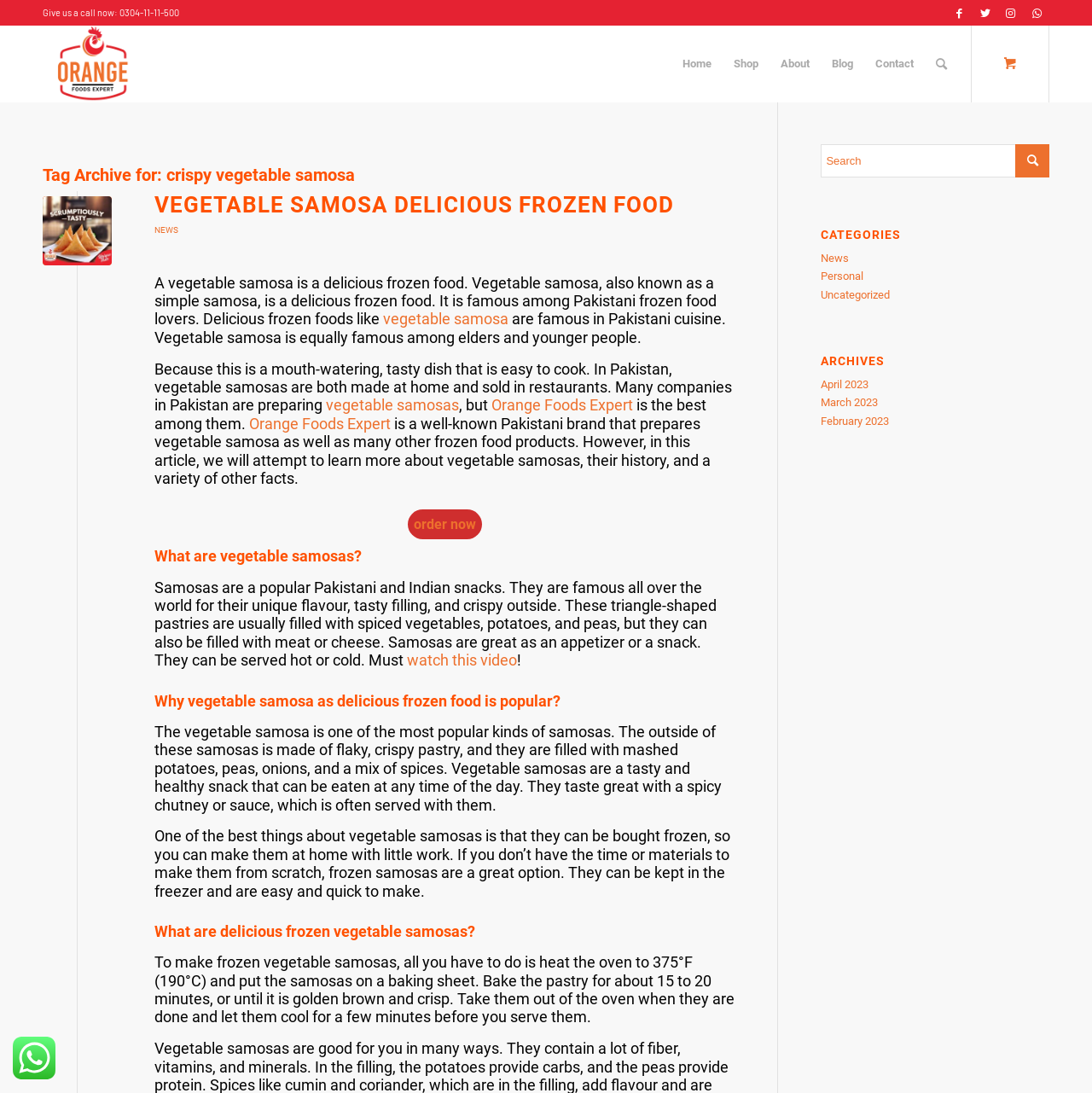Find the bounding box coordinates for the element described here: "Vegetable Samosa Delicious Frozen Food".

[0.141, 0.176, 0.617, 0.199]